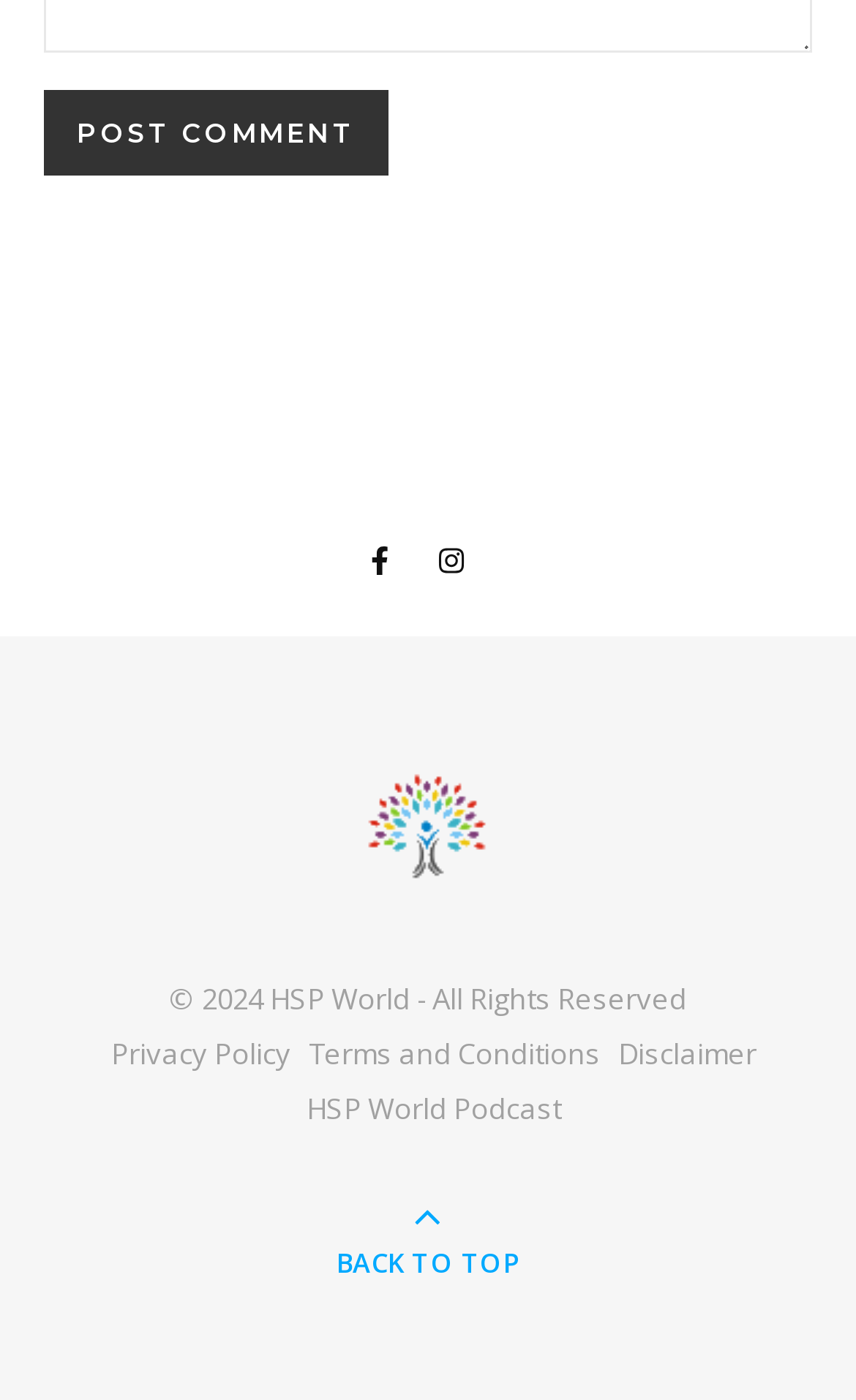Given the element description "title="HSP World"" in the screenshot, predict the bounding box coordinates of that UI element.

[0.428, 0.548, 0.572, 0.636]